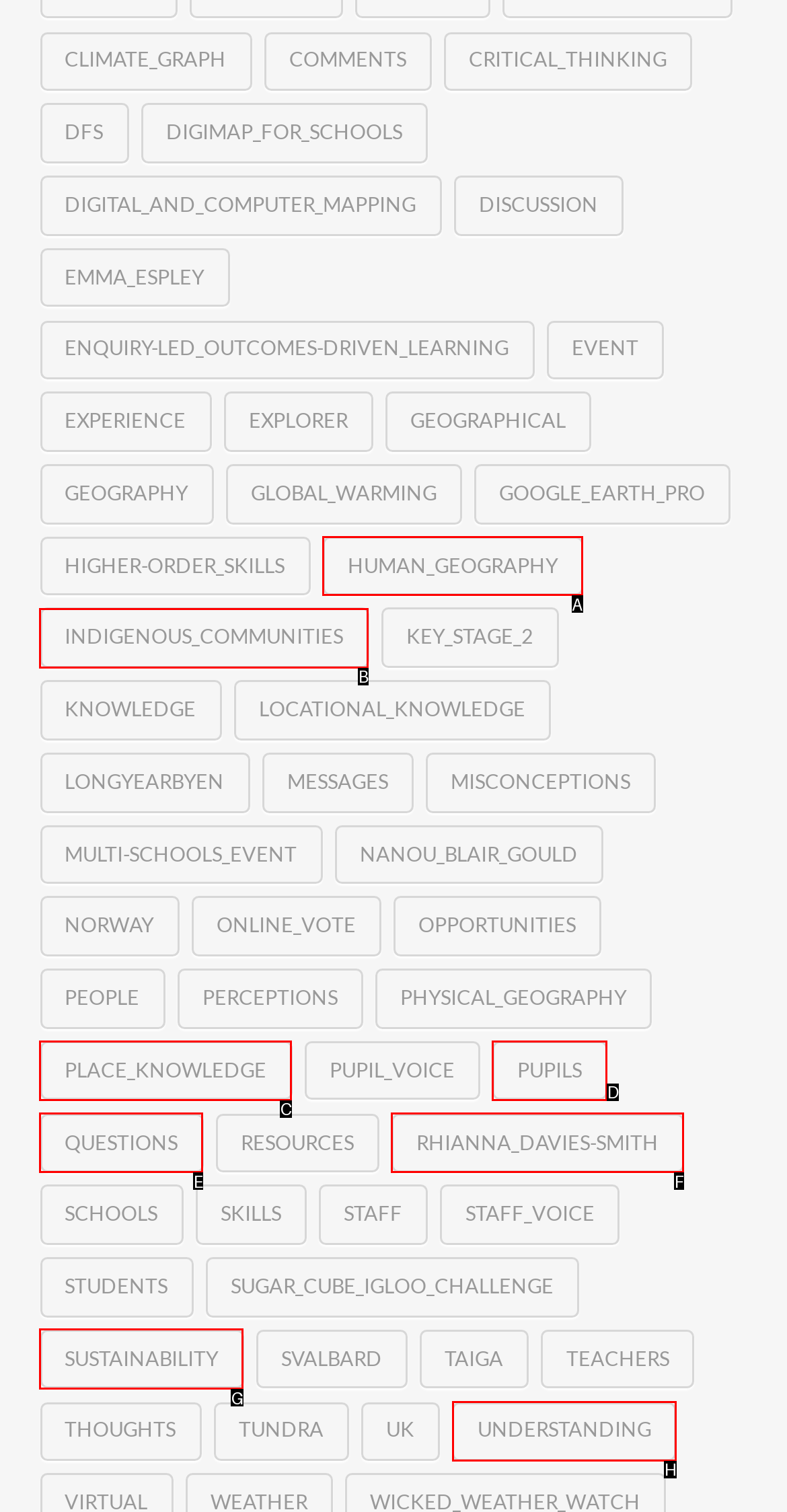What option should I click on to execute the task: Discover SUSTAINABILITY? Give the letter from the available choices.

G